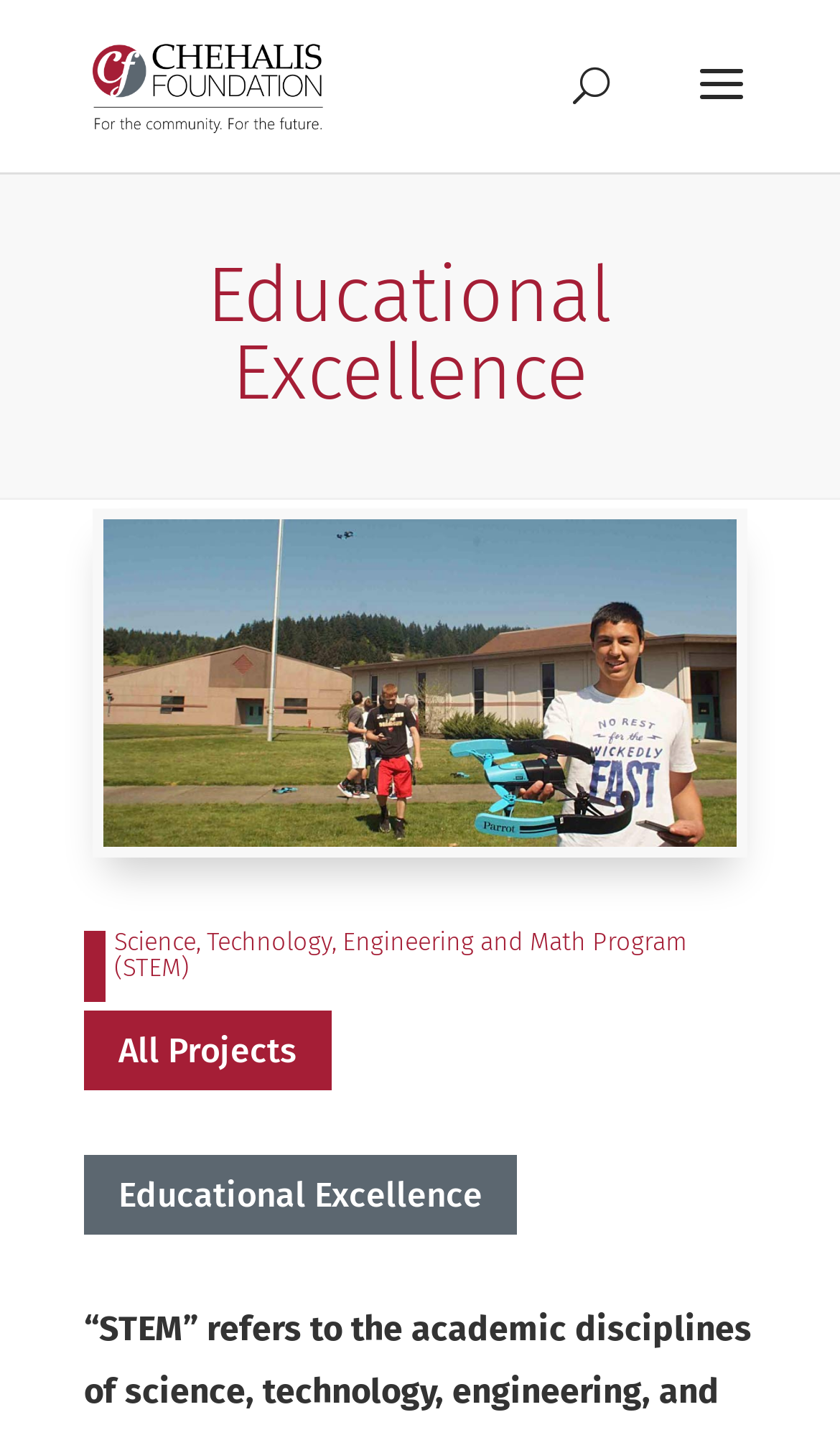How many links are there under 'Educational Excellence'?
Make sure to answer the question with a detailed and comprehensive explanation.

Under the heading 'Educational Excellence', there are two links: '4 All Projects' and '4 Educational Excellence'.